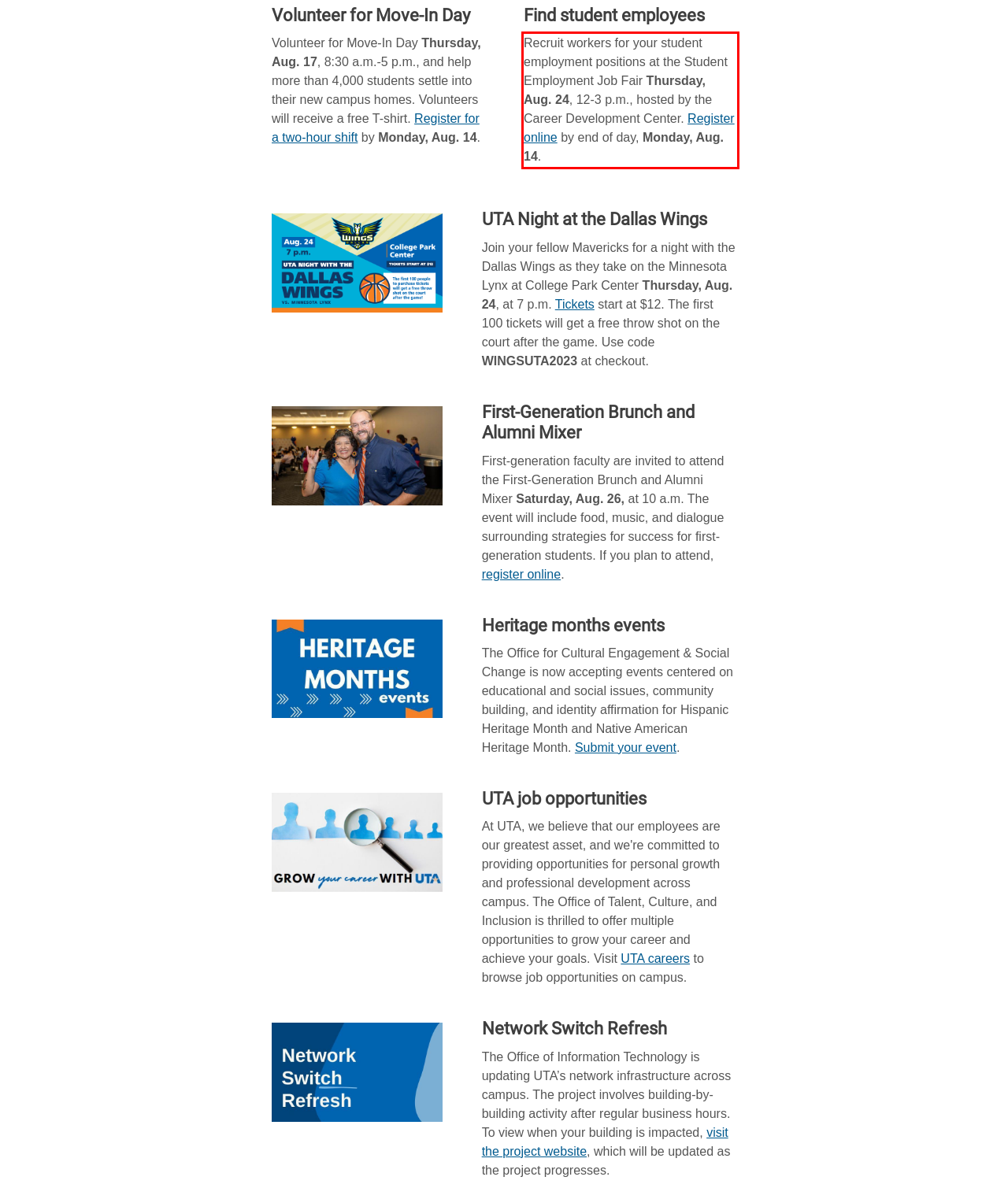You are provided with a screenshot of a webpage containing a red bounding box. Please extract the text enclosed by this red bounding box.

Recruit workers for your student employment positions at the Student Employment Job Fair Thursday, Aug. 24, 12-3 p.m., hosted by the Career Development Center. Register online by end of day, Monday, Aug. 14.